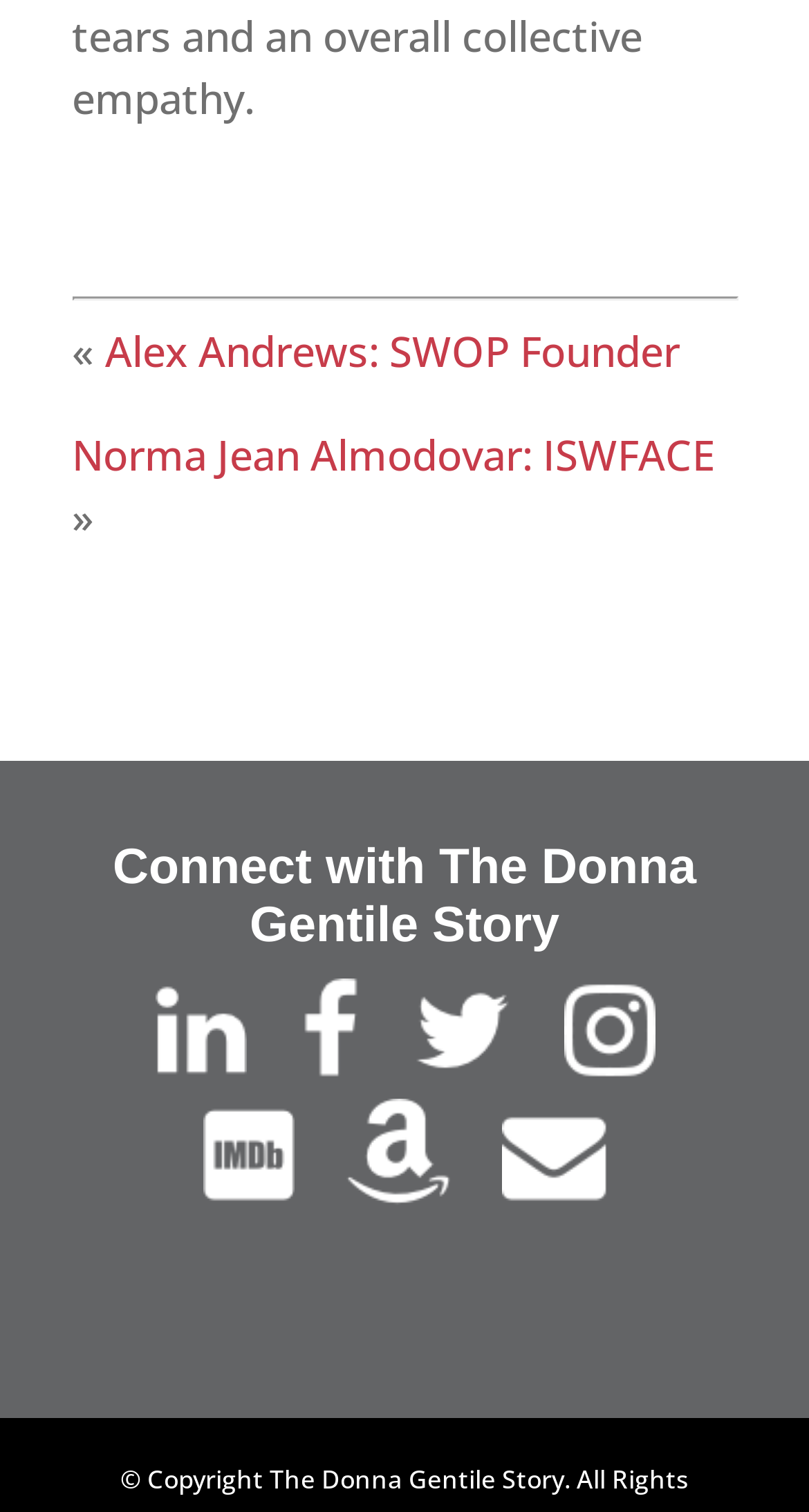Kindly determine the bounding box coordinates for the clickable area to achieve the given instruction: "View Alex Andrews' profile".

[0.129, 0.214, 0.84, 0.251]